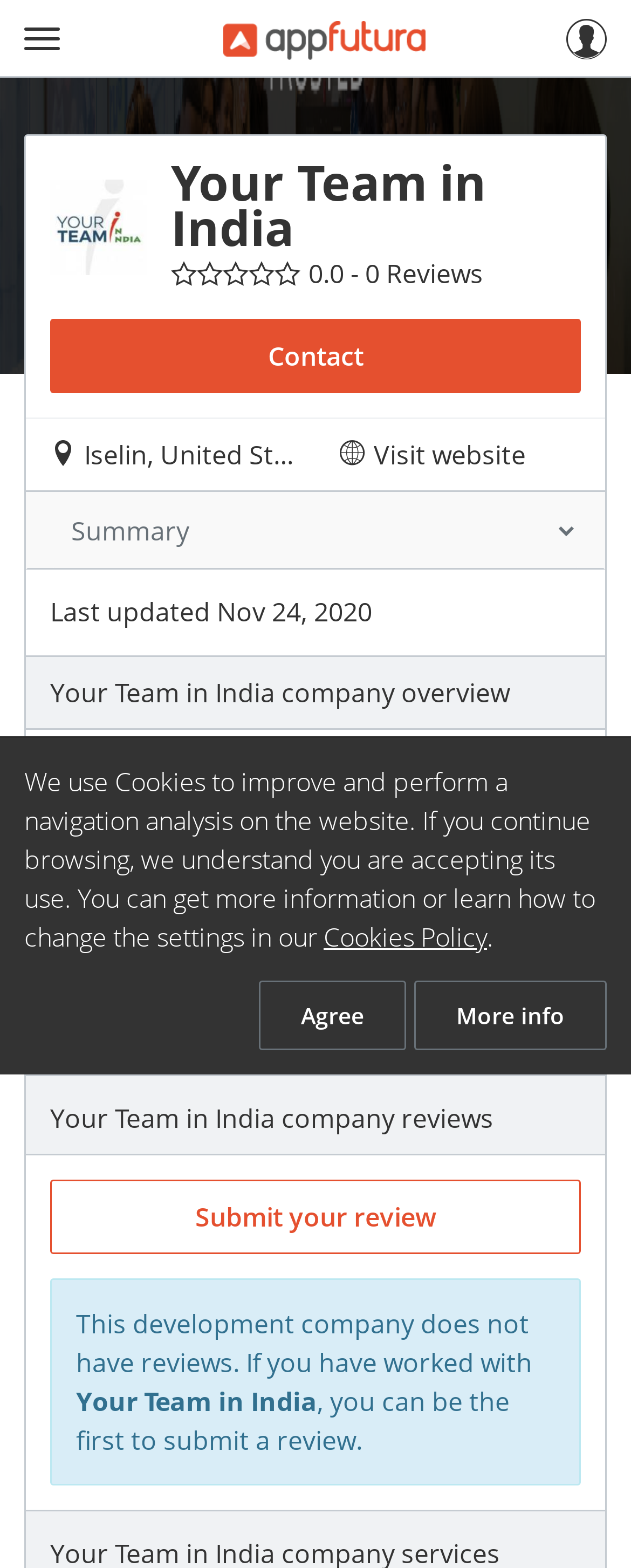Please identify the bounding box coordinates of the area I need to click to accomplish the following instruction: "Contact the team".

[0.079, 0.203, 0.921, 0.251]